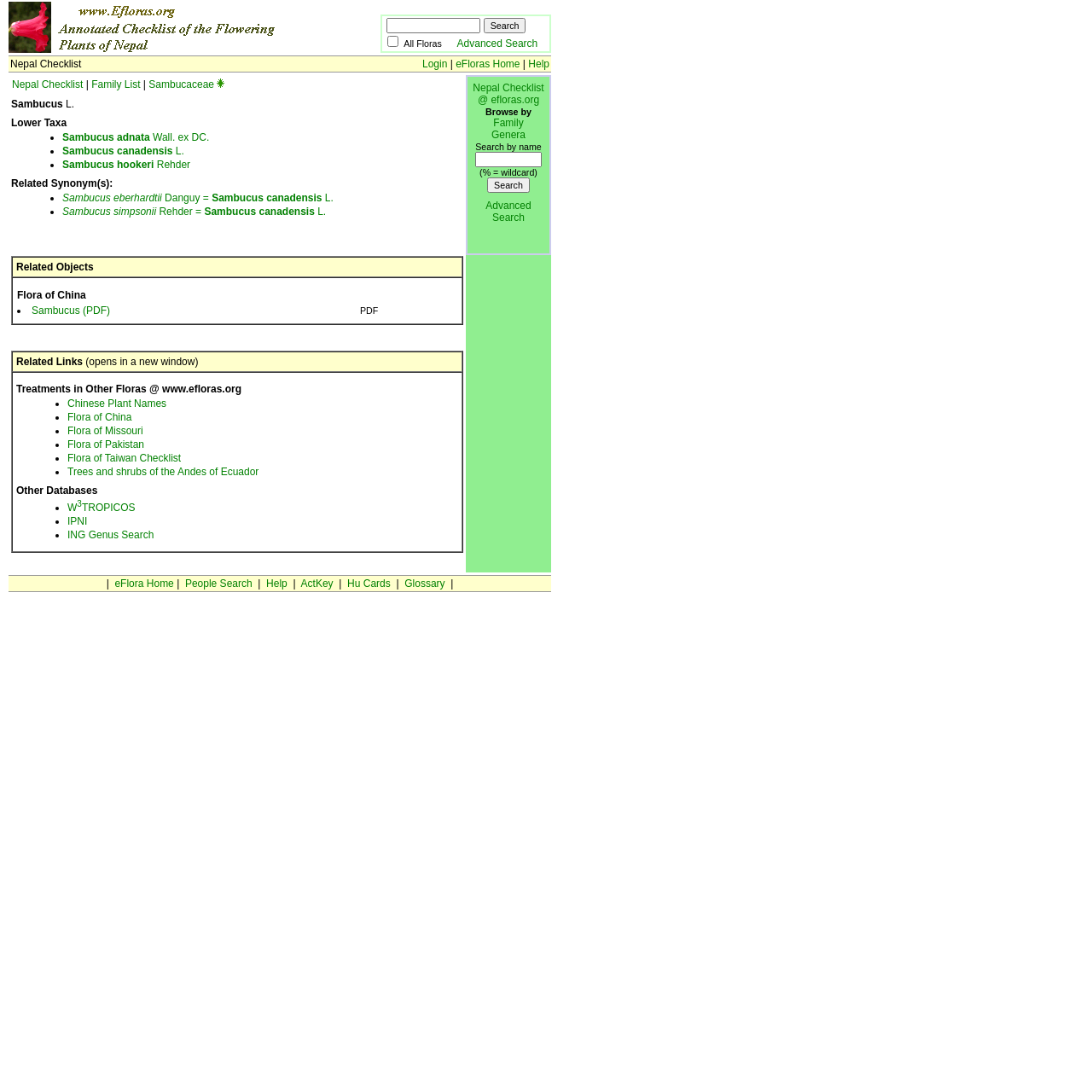Summarize the webpage with intricate details.

The webpage is about Sambucus in the Annotated Checklist of the Flowering Plants of Nepal. At the top, there is a navigation bar with links to the home page, search, and advanced search. Below the navigation bar, there are three main sections. 

The first section contains links to Nepal Checklist, Family List, and Sambucaceae lower taxa. It also displays the genus name "Sambucus" and its author "L." followed by "Lower Taxa". 

The second section lists the lower taxa of Sambucus, including Sambucus adnata, Sambucus canadensis, and Sambucus hookeri, each with a bullet point. 

The third section shows related synonyms, including Sambucus eberhardtii and Sambucus simpsonii, each with a bullet point and an equals sign followed by Sambucus canadensis. 

At the bottom, there is a table with two rows. The first row has a column header "Related Objects" and the second row has a column header "Flora of China" with a link to a PDF file.